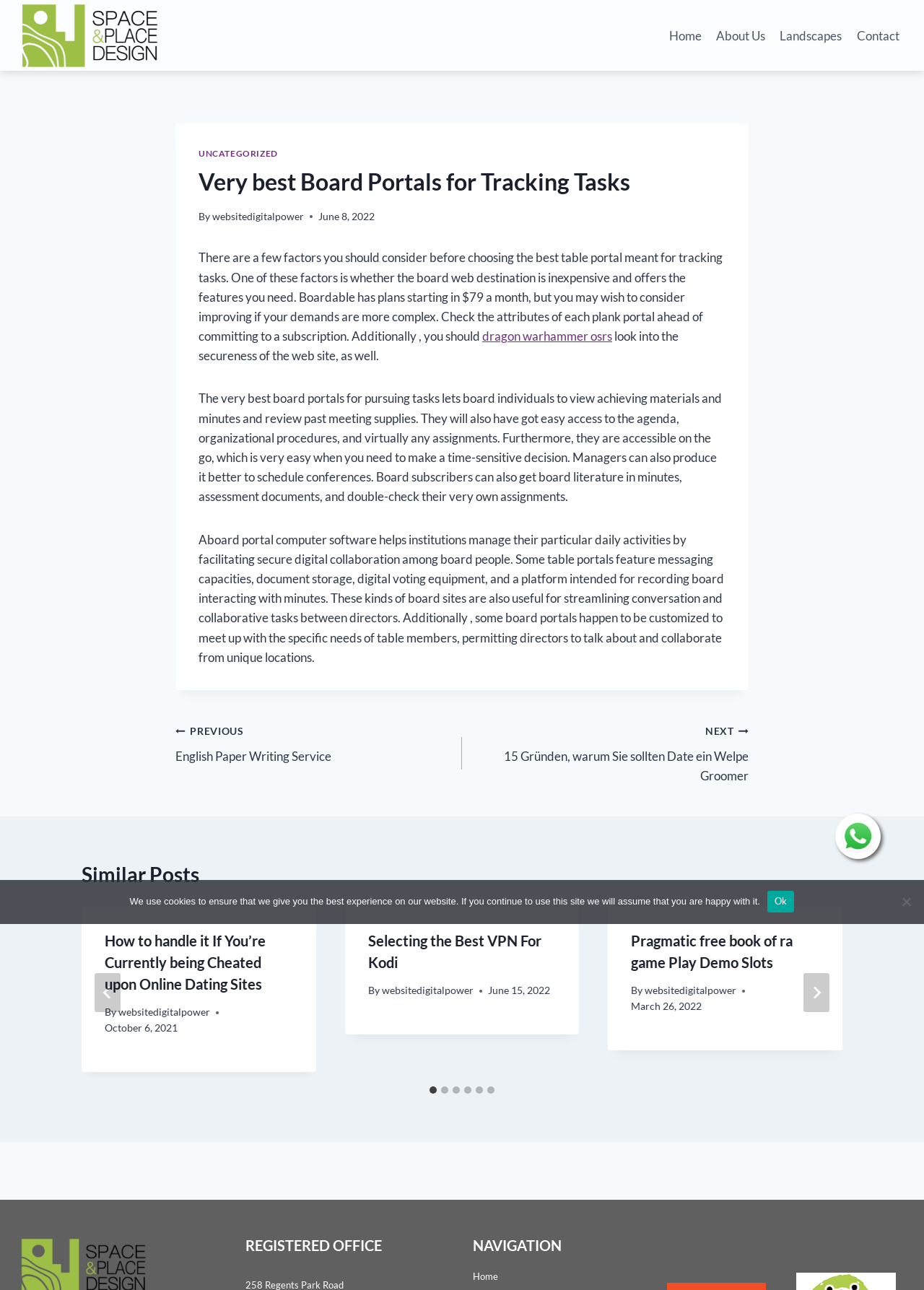Find the bounding box coordinates of the element you need to click on to perform this action: 'Click the 'NEXT' button'. The coordinates should be represented by four float values between 0 and 1, in the format [left, top, right, bottom].

[0.87, 0.754, 0.898, 0.784]